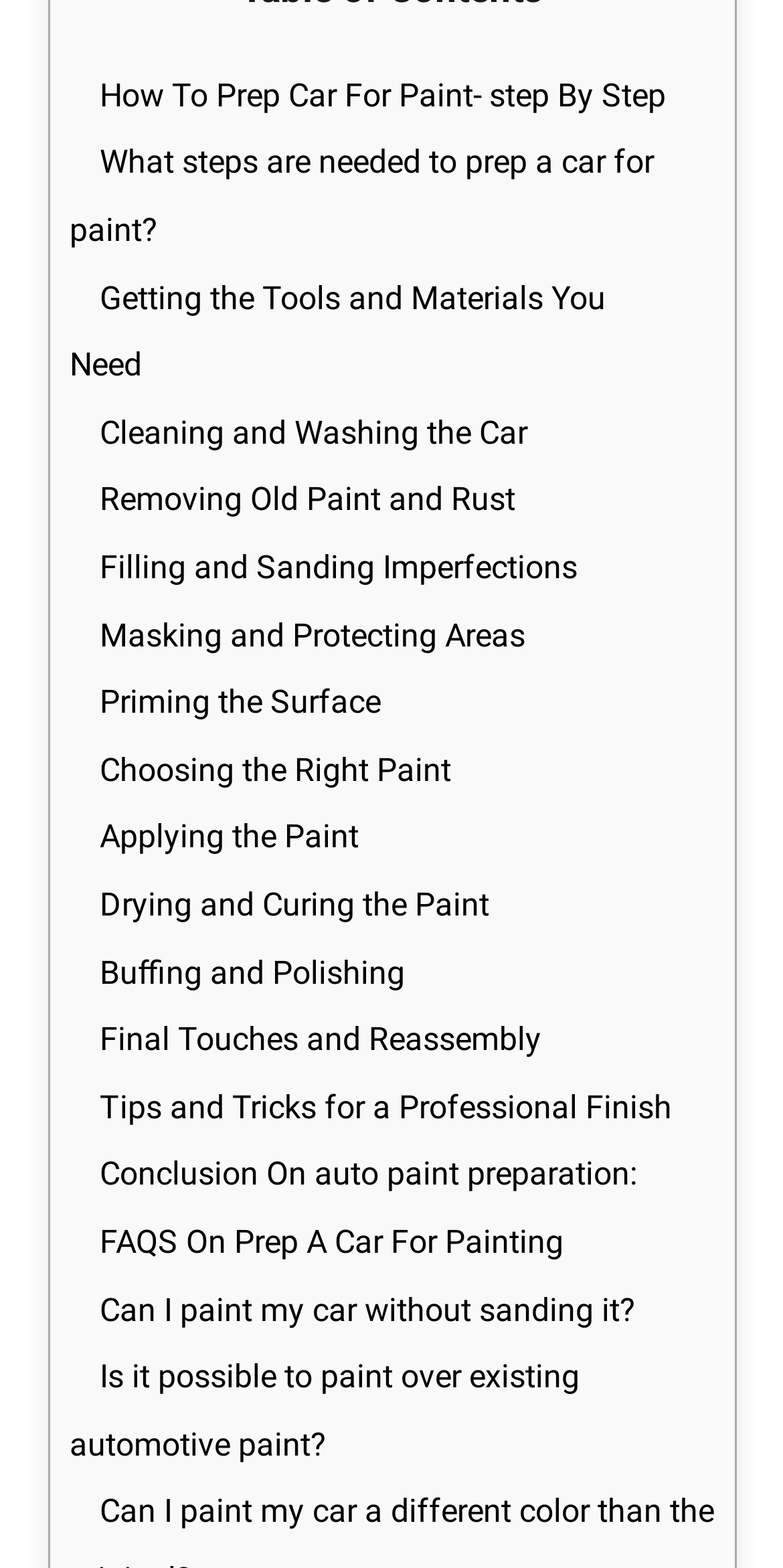Can you specify the bounding box coordinates for the region that should be clicked to fulfill this instruction: "Learn about 'Getting the Tools and Materials You Need'".

[0.088, 0.158, 0.773, 0.264]